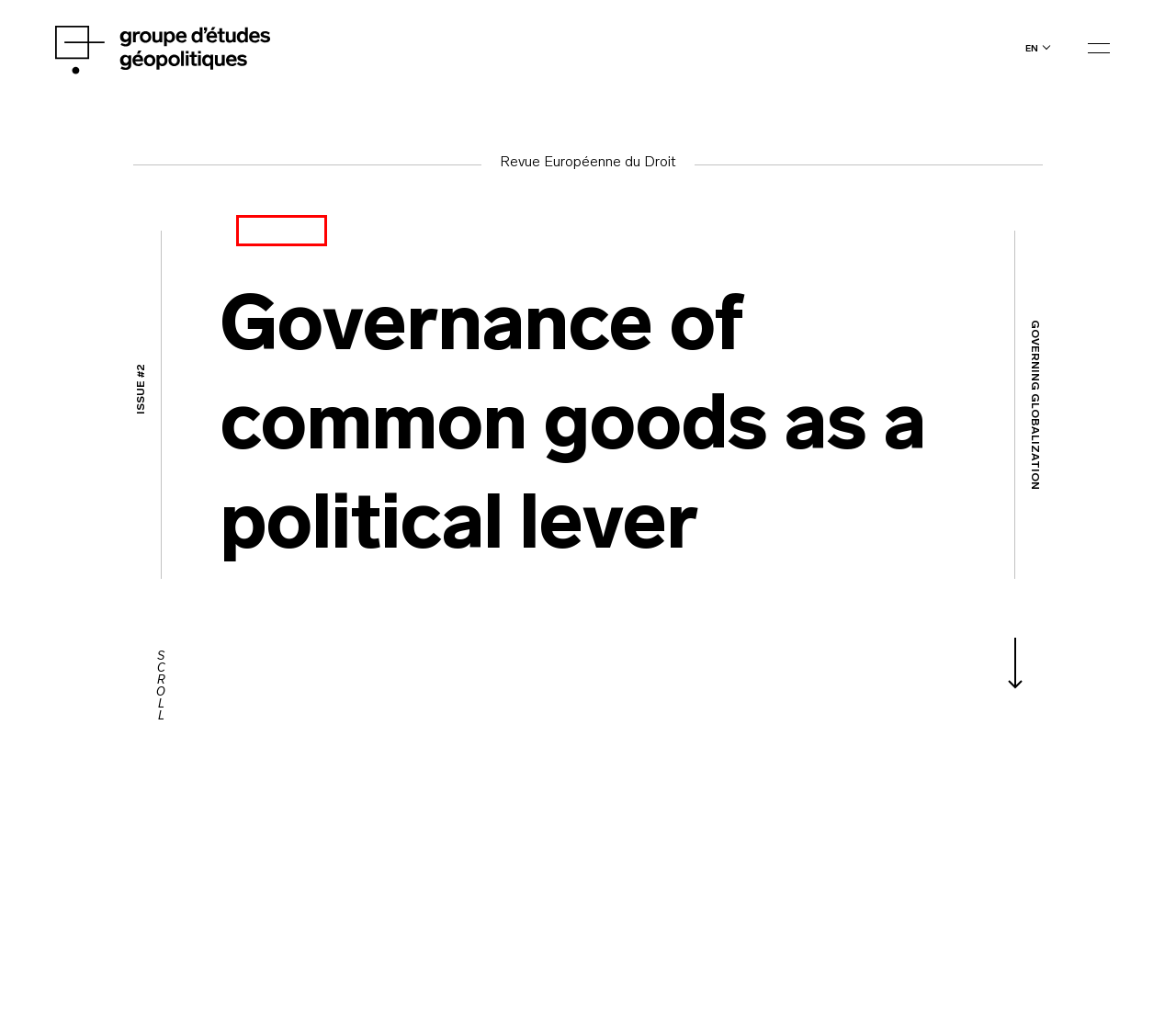Provided is a screenshot of a webpage with a red bounding box around an element. Select the most accurate webpage description for the page that appears after clicking the highlighted element. Here are the candidates:
A. Philosophy - Groupe d'études géopolitiques
B. Revue Européenne du Droit - Groupe d'études géopolitiques
C. About - Groupe d'études géopolitiques
D. Revues  - Groupe d'études géopolitiques
E. Publications - EN - Groupe d'études géopolitiques
F. CGU - EN - Groupe d'études géopolitiques
G. Governing Globalization - Groupe d'études géopolitiques
H. Products – Groupe d'études géopolitiques

G